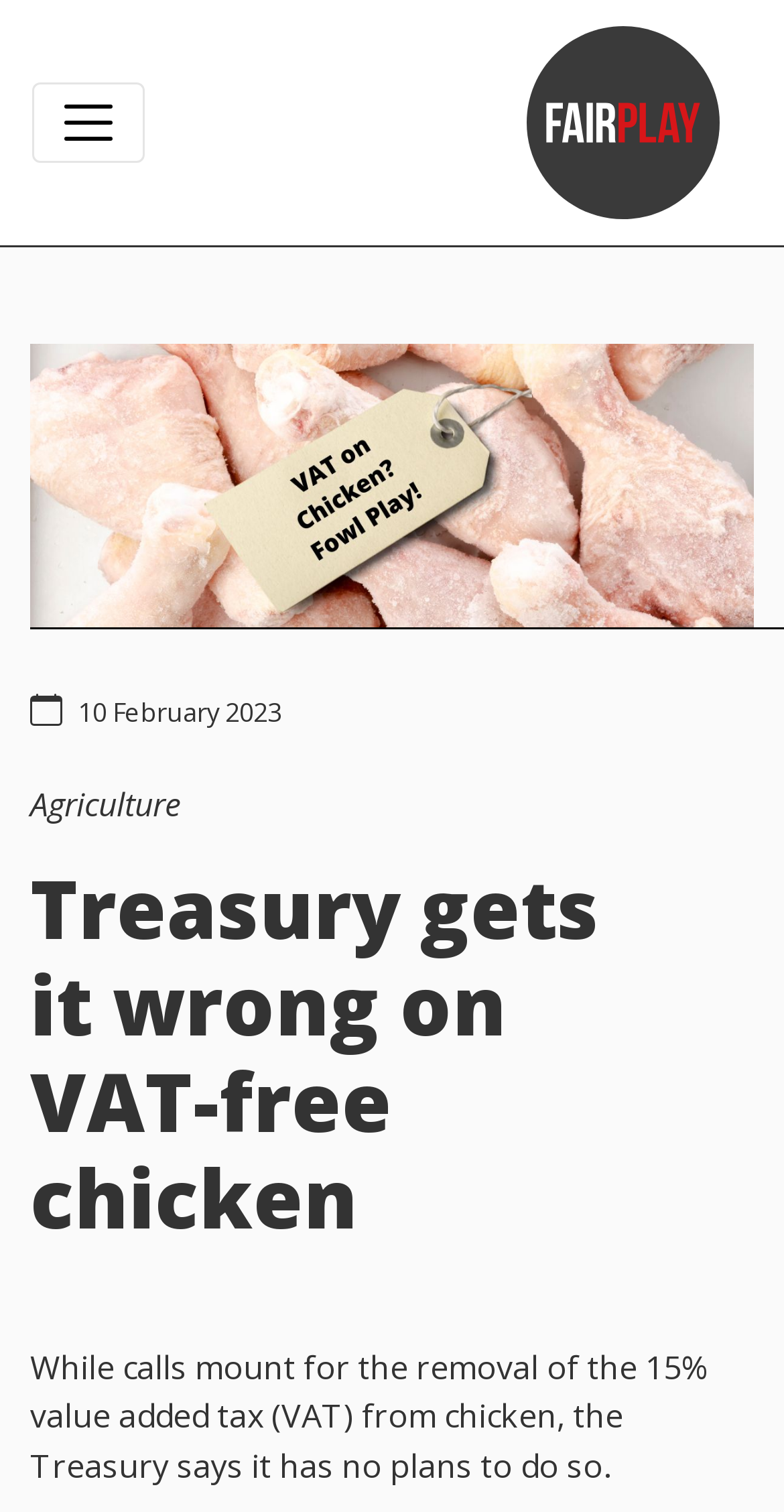Find and extract the text of the primary heading on the webpage.

Treasury gets it wrong on VAT-free chicken